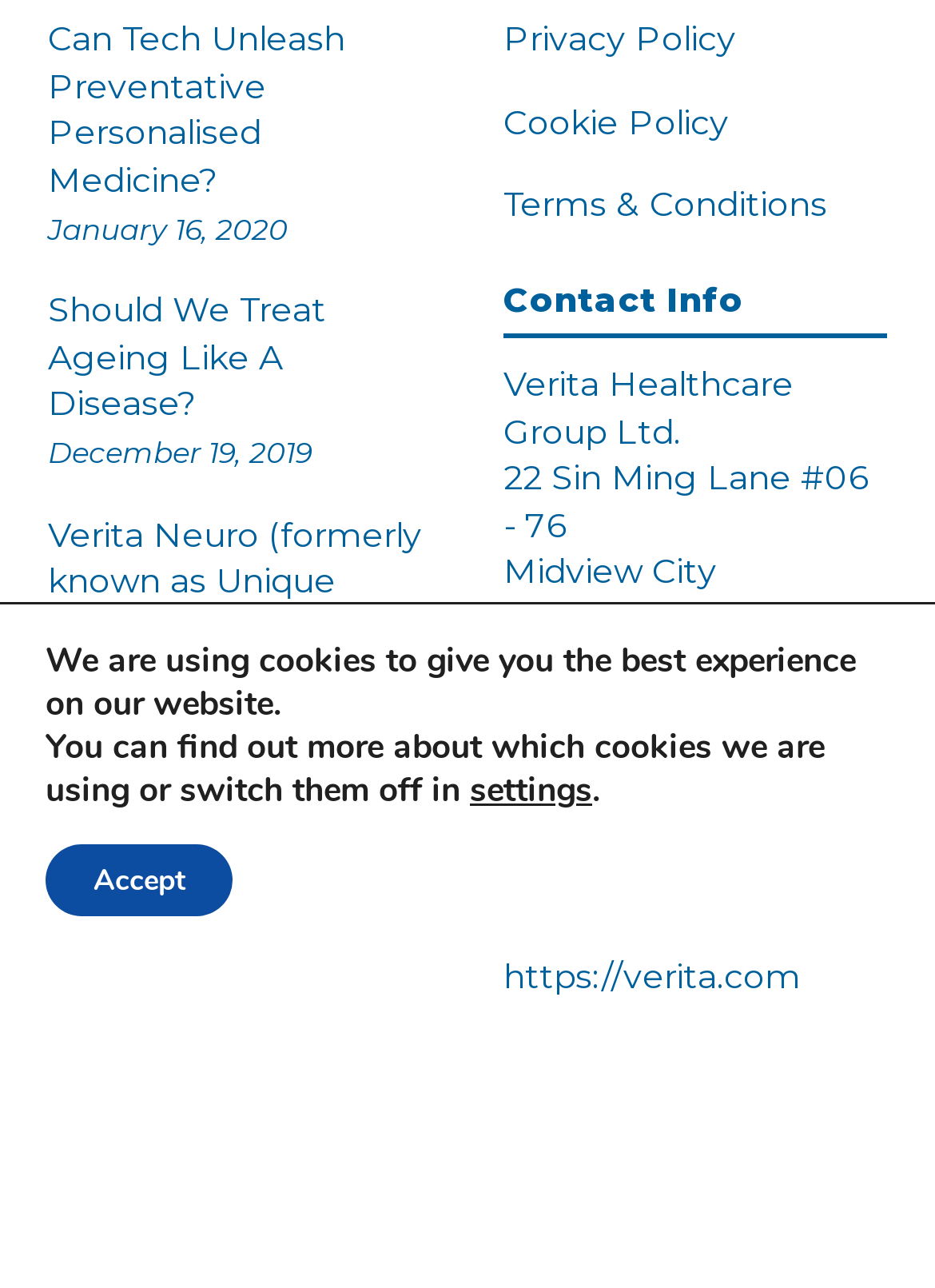Determine the bounding box for the UI element described here: "Cookie Policy".

[0.538, 0.078, 0.779, 0.111]